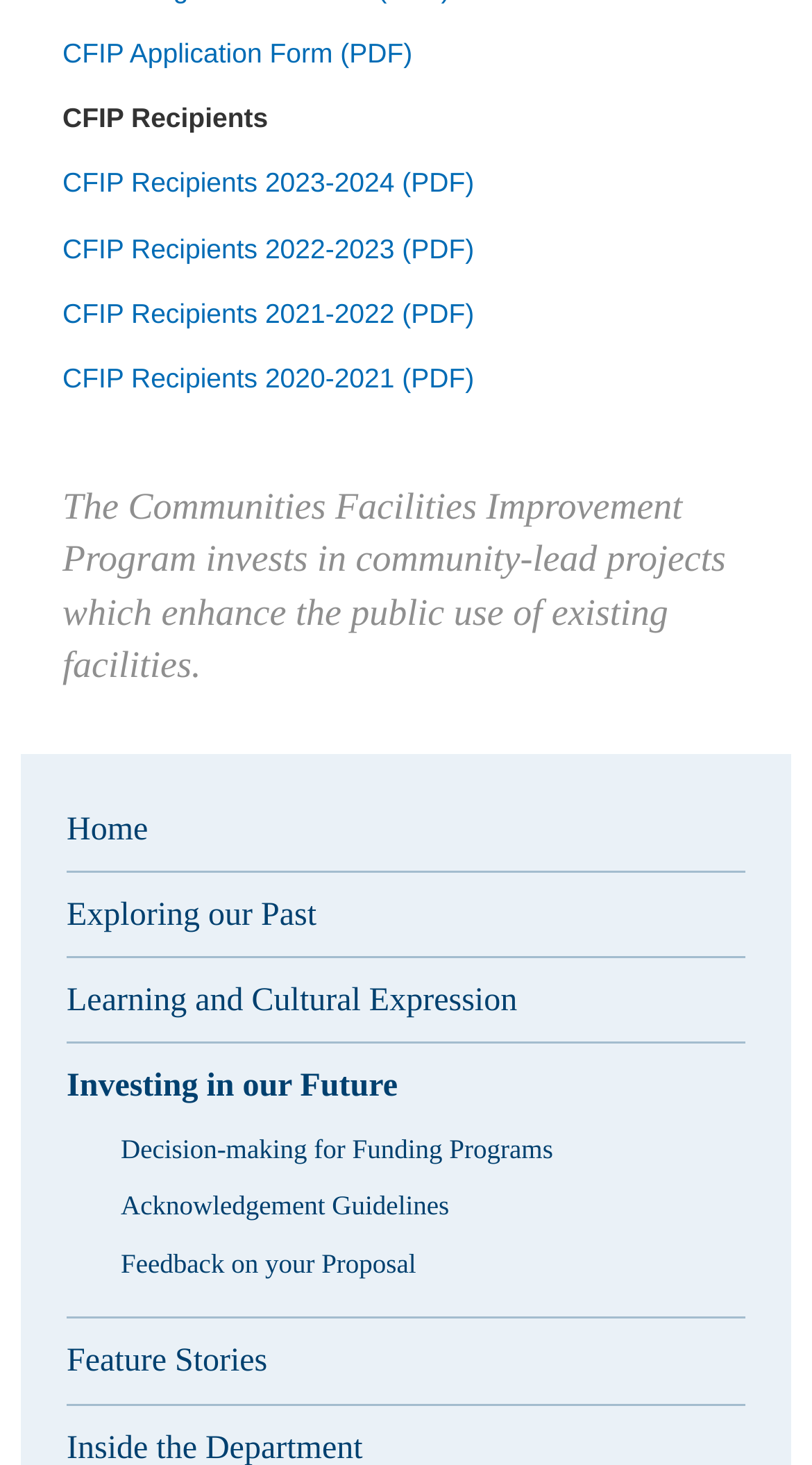Please specify the bounding box coordinates for the clickable region that will help you carry out the instruction: "view Feature Stories".

[0.082, 0.899, 0.918, 0.958]